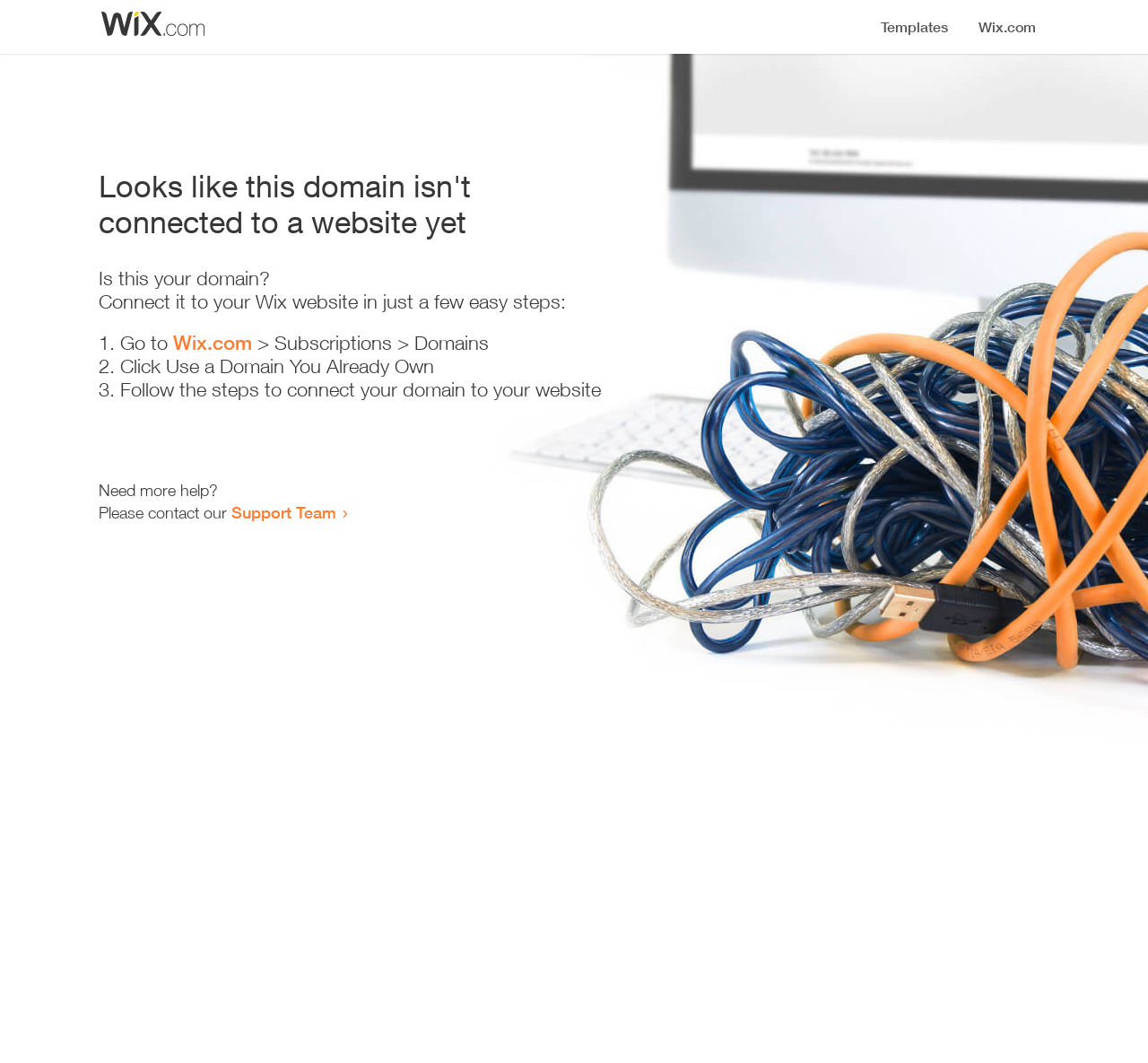Describe all the visual and textual components of the webpage comprehensively.

The webpage appears to be an error page, indicating that a domain is not connected to a website yet. At the top, there is a small image, likely a logo or icon. Below the image, a prominent heading reads "Looks like this domain isn't connected to a website yet". 

Underneath the heading, there is a series of instructions to connect the domain to a Wix website. The instructions are presented in a step-by-step format, with each step numbered and accompanied by a brief description. The first step is to go to Wix.com, followed by navigating to the Subscriptions and Domains section. The second step is to click "Use a Domain You Already Own", and the third step is to follow the instructions to connect the domain to the website.

At the bottom of the page, there is a section offering additional help, with a message "Need more help?" followed by an invitation to contact the Support Team via a link.